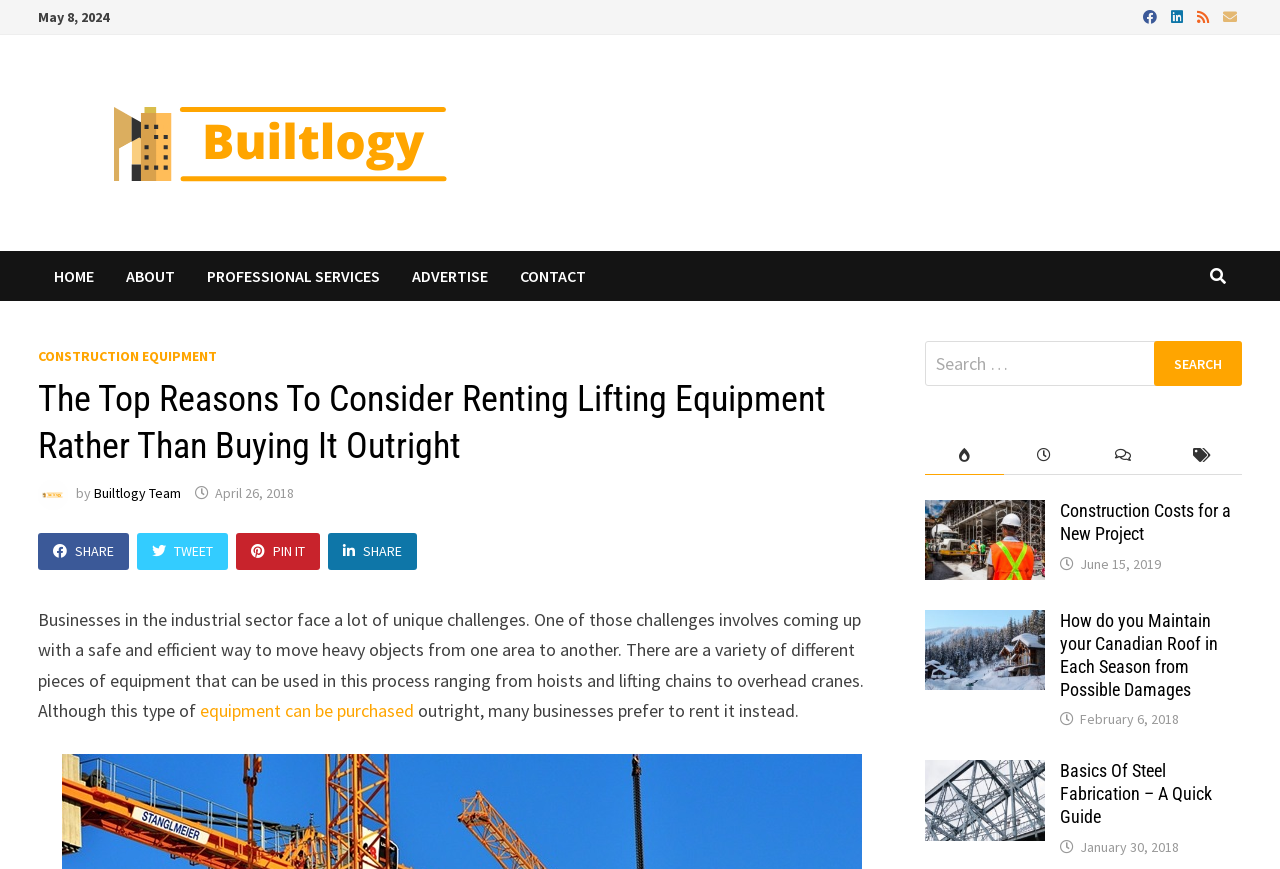What is the purpose of the search bar?
Analyze the image and deliver a detailed answer to the question.

The search bar is located at the top right corner of the webpage, and its purpose is to allow users to search for specific articles or topics on the website.